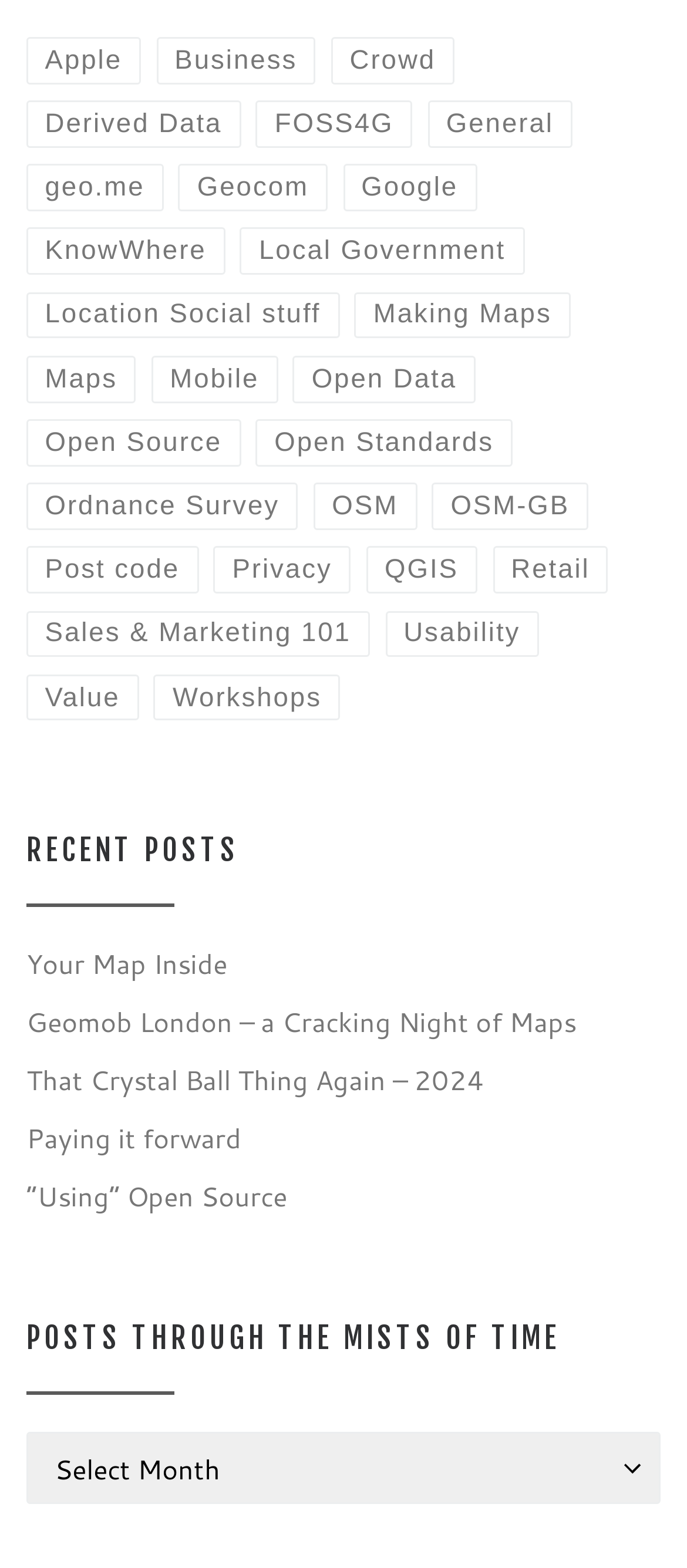Determine the bounding box coordinates for the region that must be clicked to execute the following instruction: "Select an option from the 'Posts through the mists of time' combobox".

[0.038, 0.913, 0.962, 0.959]